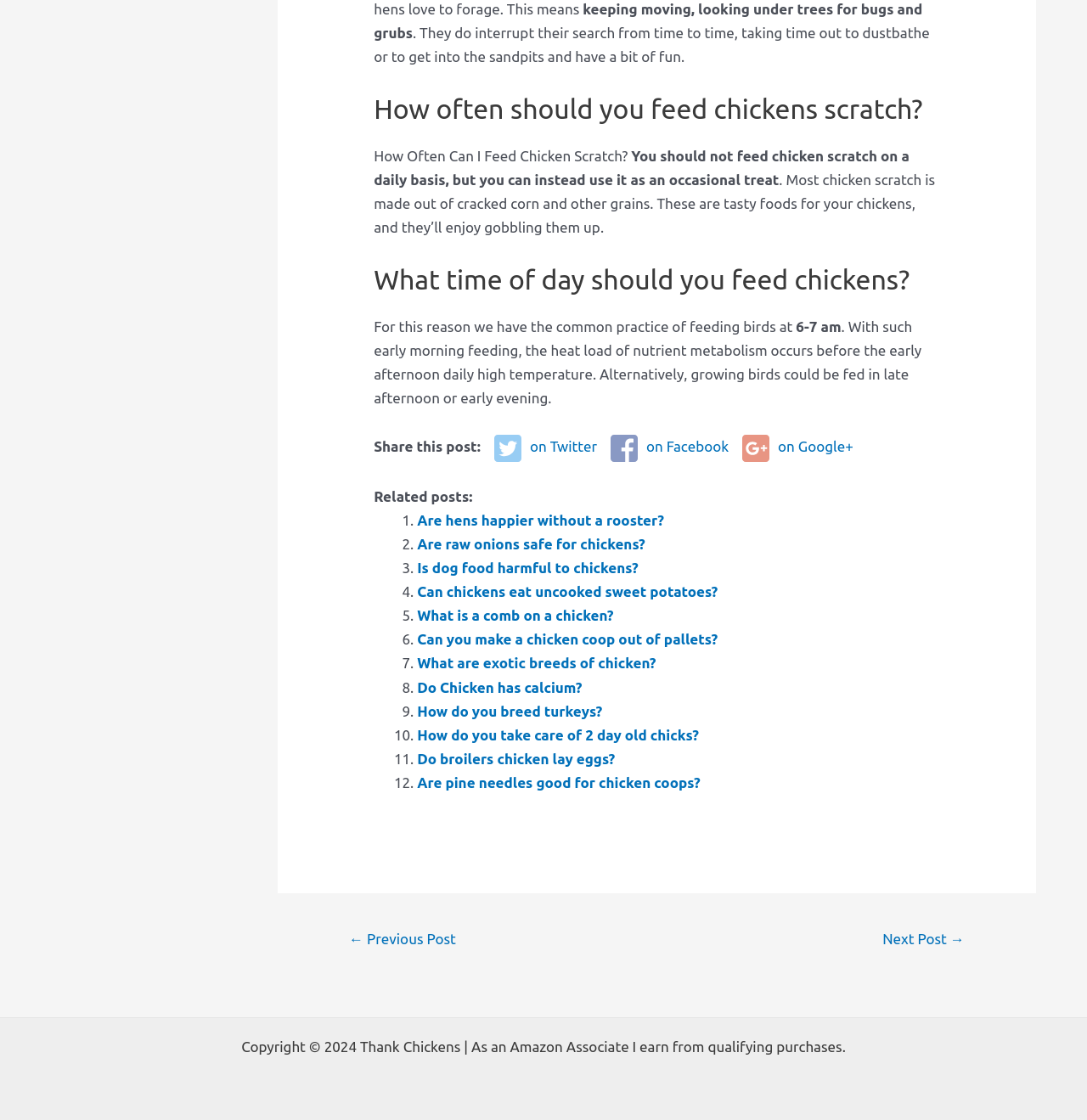Please pinpoint the bounding box coordinates for the region I should click to adhere to this instruction: "Read the next post".

[0.792, 0.825, 0.907, 0.855]